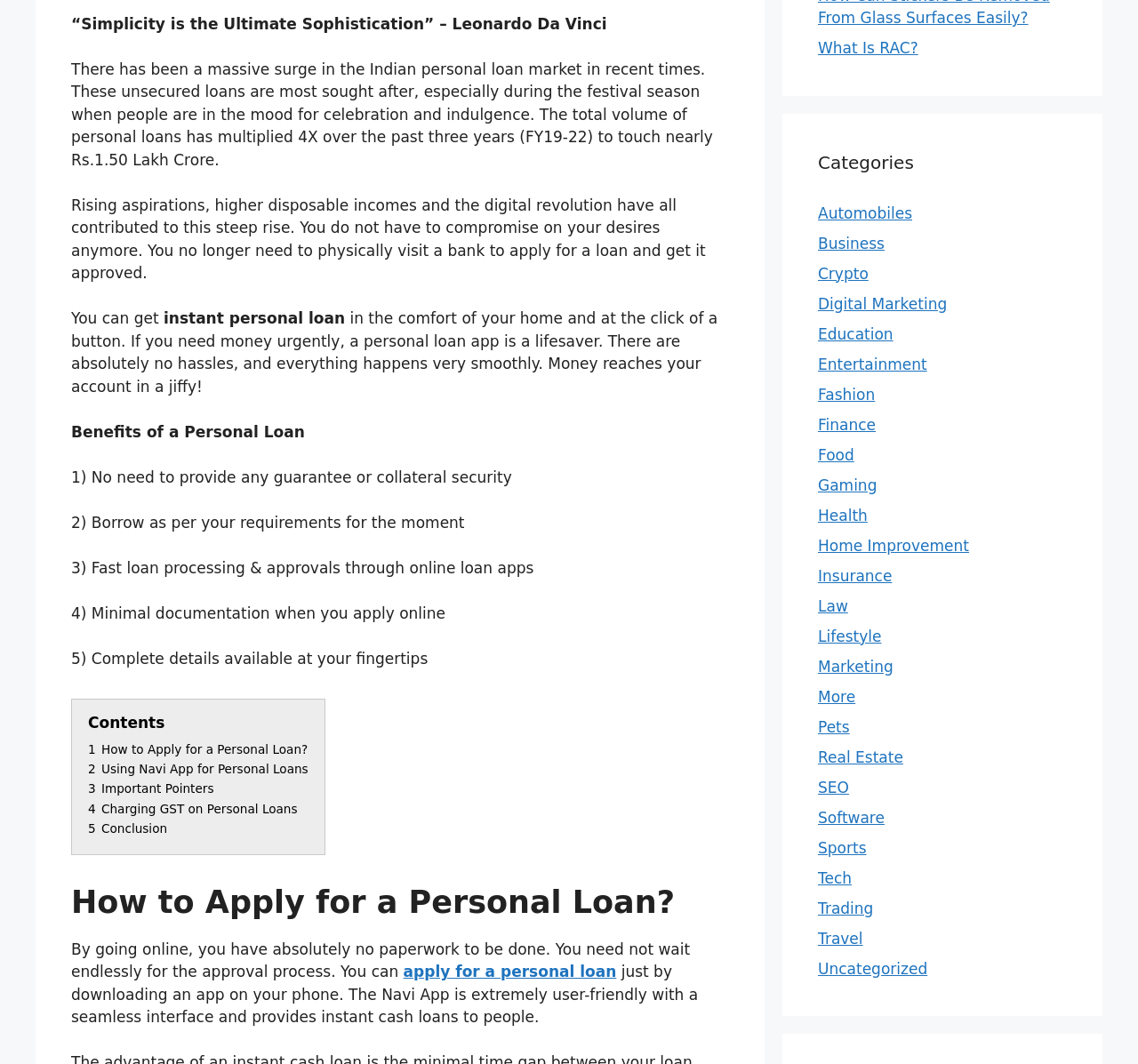Locate the bounding box coordinates of the UI element described by: "parent_node: Our School". Provide the coordinates as four float numbers between 0 and 1, formatted as [left, top, right, bottom].

None